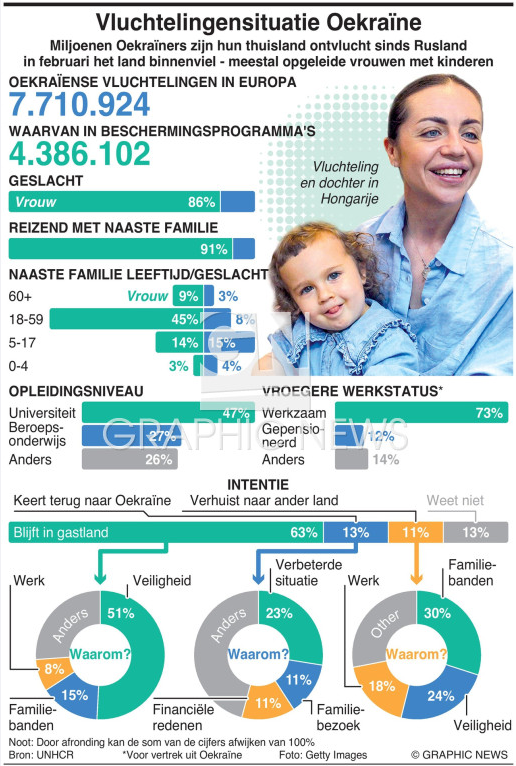Describe every important feature and element in the image comprehensively.

The image titled "Vluchtelingensituatie Oekraïne" presents a detailed infographic that illustrates the refugee situation from Ukraine amidst the ongoing conflict. It highlights several key statistics about Ukrainian refugees in Europe, noting a total of 7,710,924 refugees, with 4,386,102 currently in protection programs.

Key demographic insights are showcased, revealing that 86% of refugees are women, with many traveling with family. The infographic further breaks down the ages of family members, the educational backgrounds of refugees, and their previous employment status. Notably, it presents different intentions regarding the future, indicating that 63% of refugees aim to stay in their host countries, while others express various motivations for their decisions.

The visual elements include poignant images of a mother and daughter, symbolizing the human impact of the crisis, and various graphical representations of the data, effectively illustrating the complexity of the situation Ukrainian refugees face in Europe. The infographic serves as both an informative and emotive resource, depicting the urgent humanitarian crisis caused by the conflict.